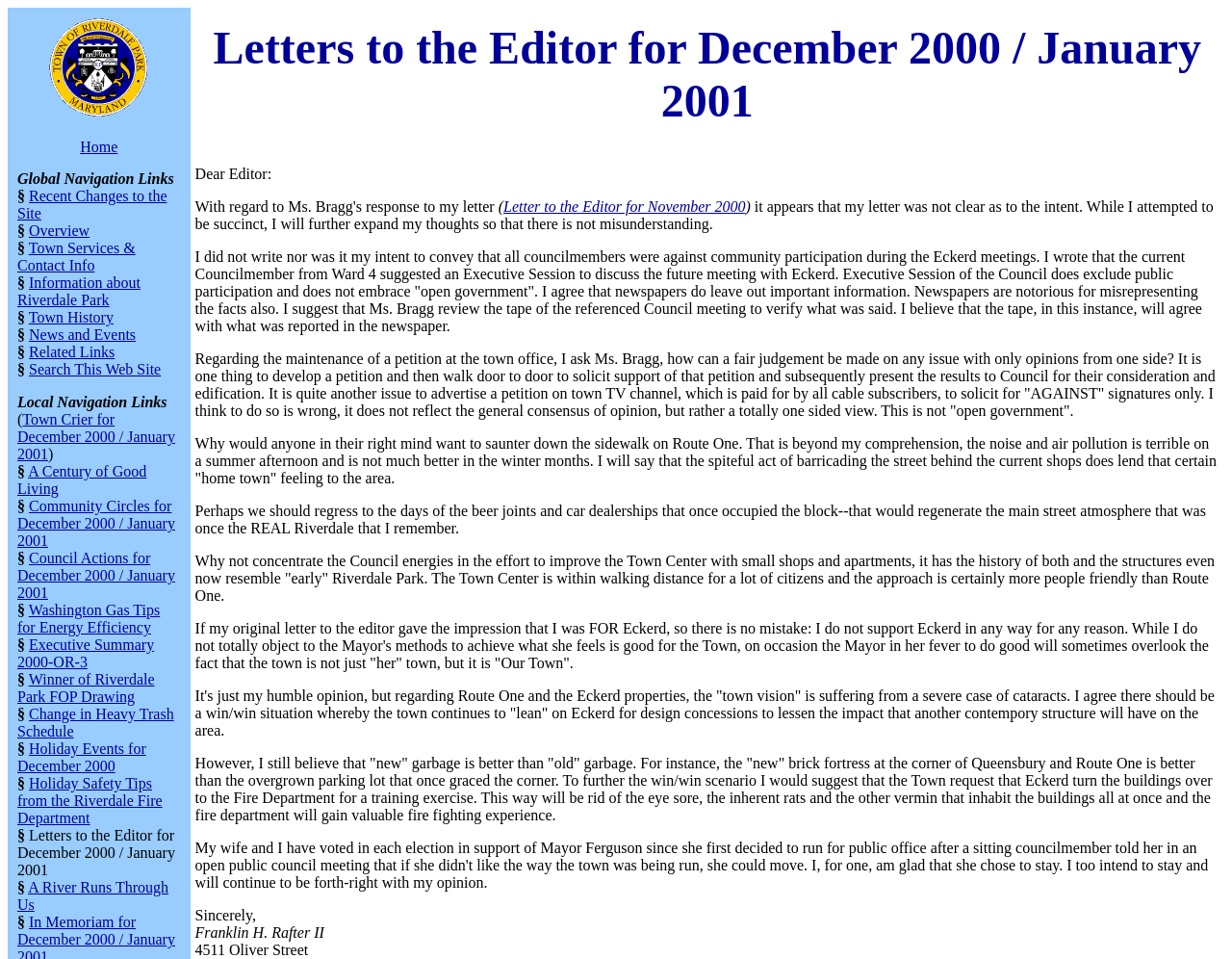Can you determine the bounding box coordinates of the area that needs to be clicked to fulfill the following instruction: "Search This Web Site"?

[0.023, 0.377, 0.131, 0.394]